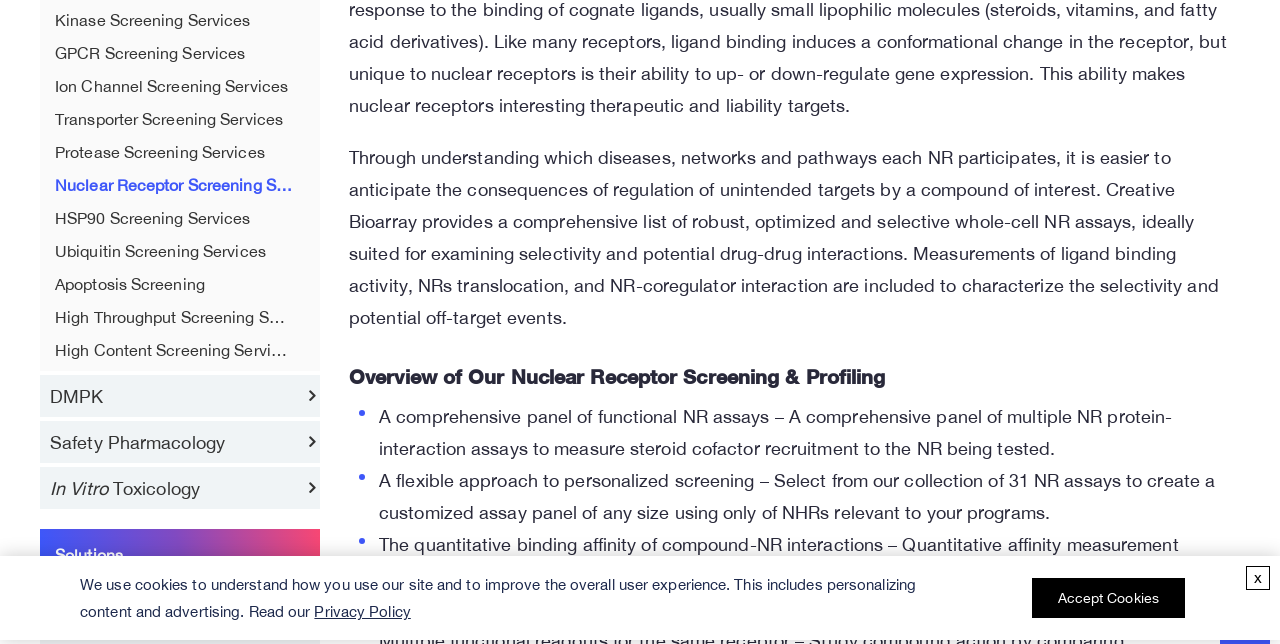Provide the bounding box coordinates of the HTML element described by the text: "Ion Channel Screening Services".

[0.031, 0.115, 0.228, 0.152]